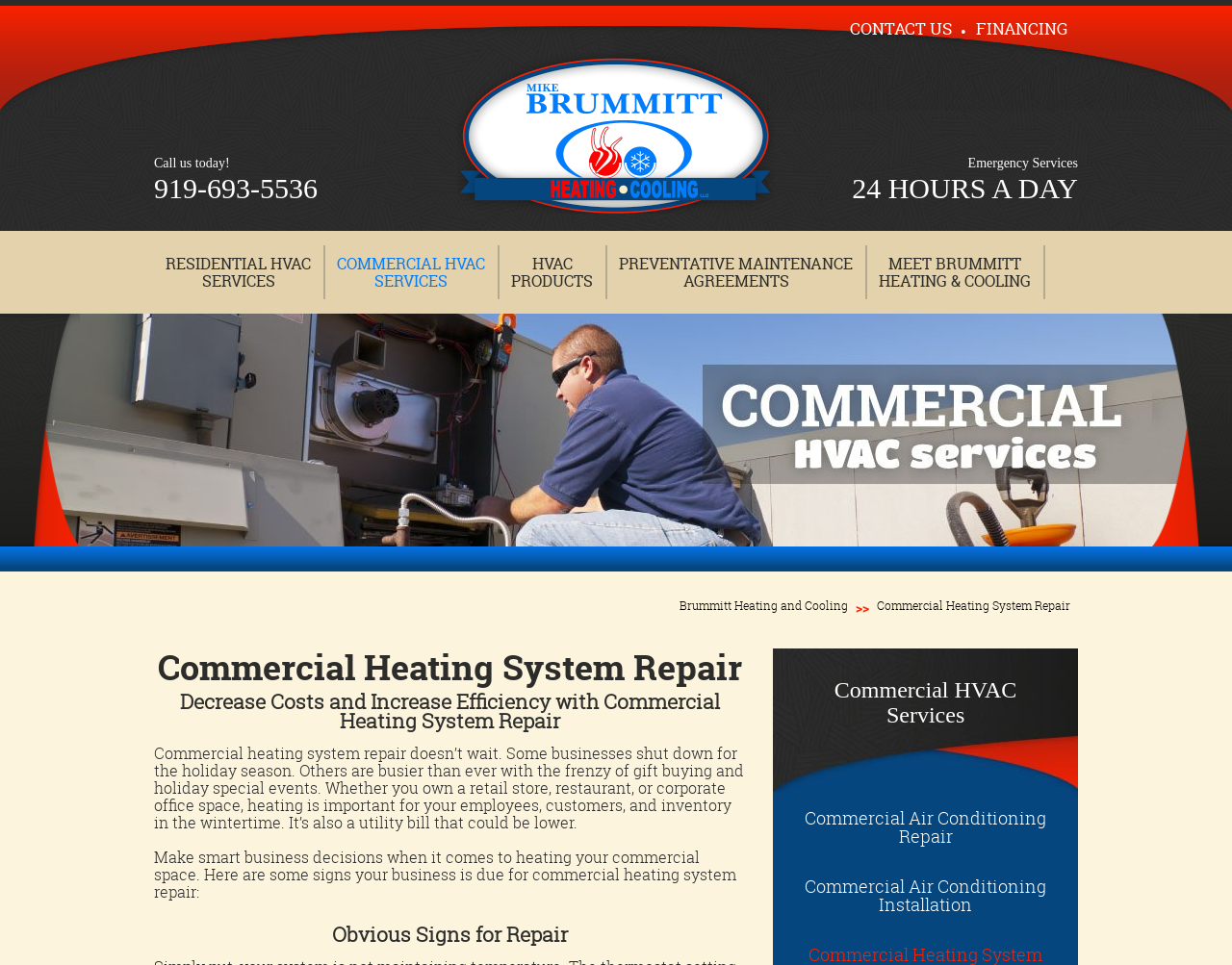Locate the bounding box coordinates of the clickable region necessary to complete the following instruction: "Read about commercial heating system repair". Provide the coordinates in the format of four float numbers between 0 and 1, i.e., [left, top, right, bottom].

[0.712, 0.619, 0.869, 0.636]